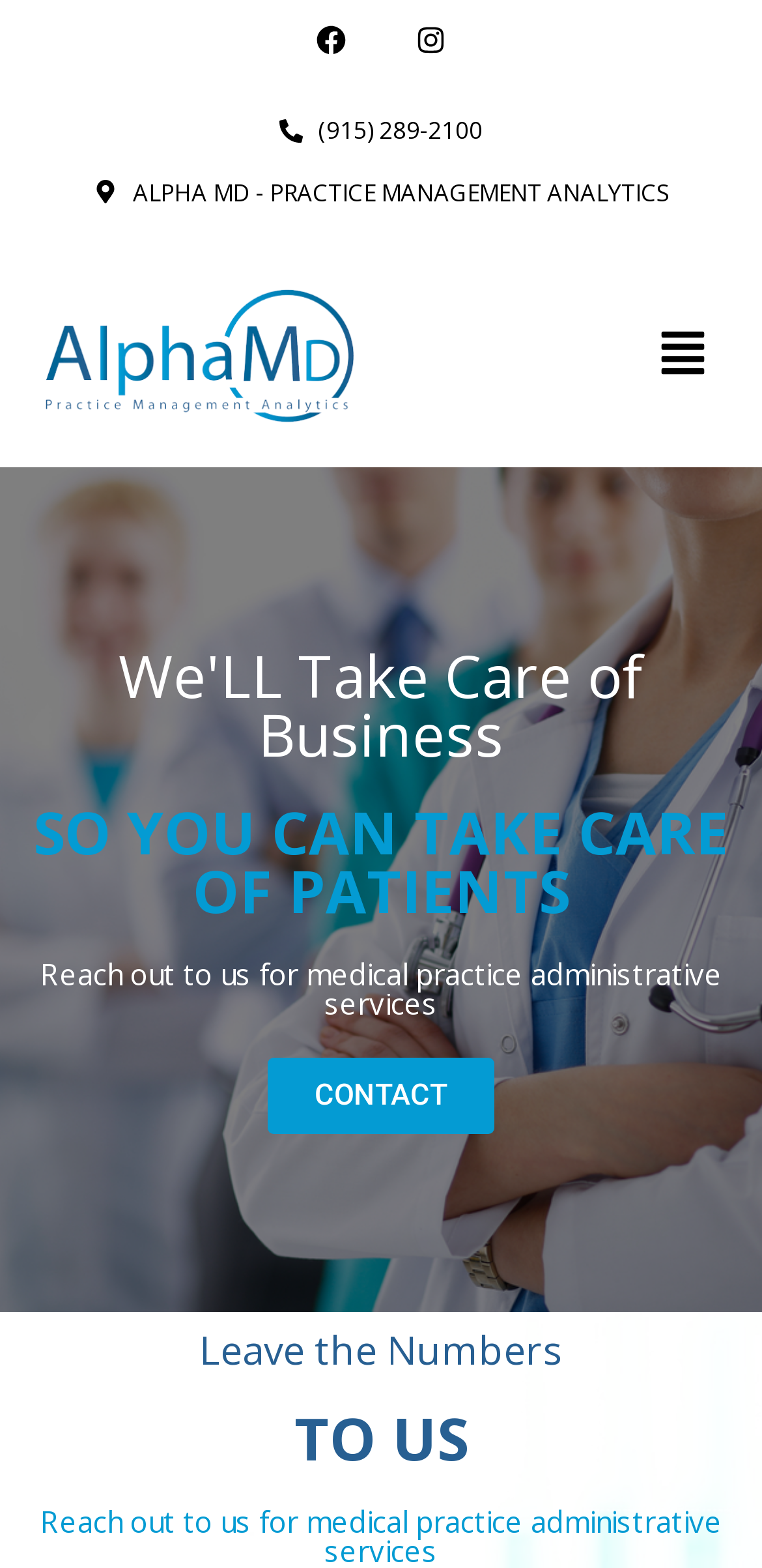Provide a one-word or short-phrase answer to the question:
What is the purpose of the company?

Medical practice administrative services